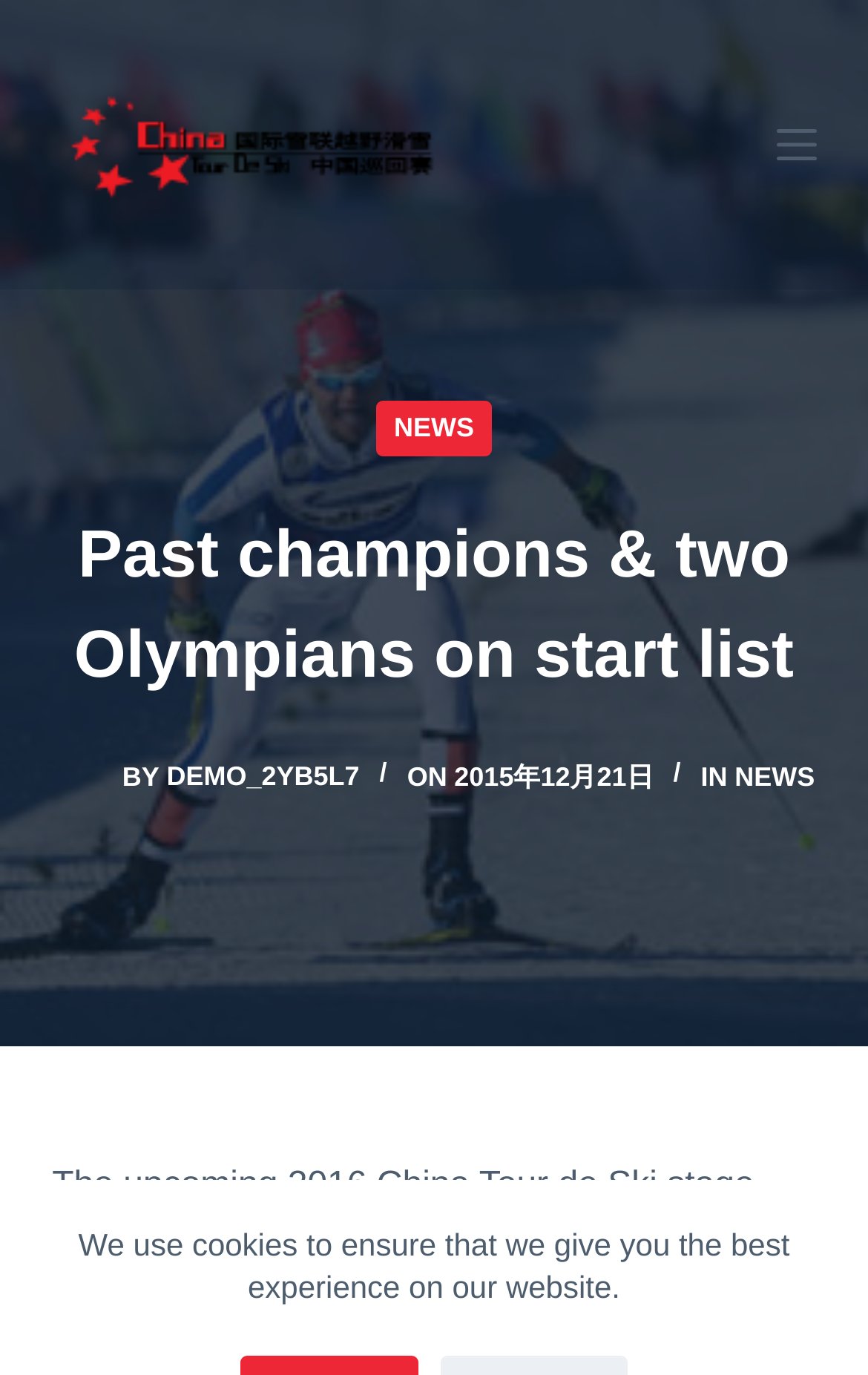Refer to the image and provide an in-depth answer to the question:
What is the category of the news article?

I determined the answer by looking at the link elements with the text 'NEWS', which are present in multiple locations on the webpage, indicating that it is the category of the news article.